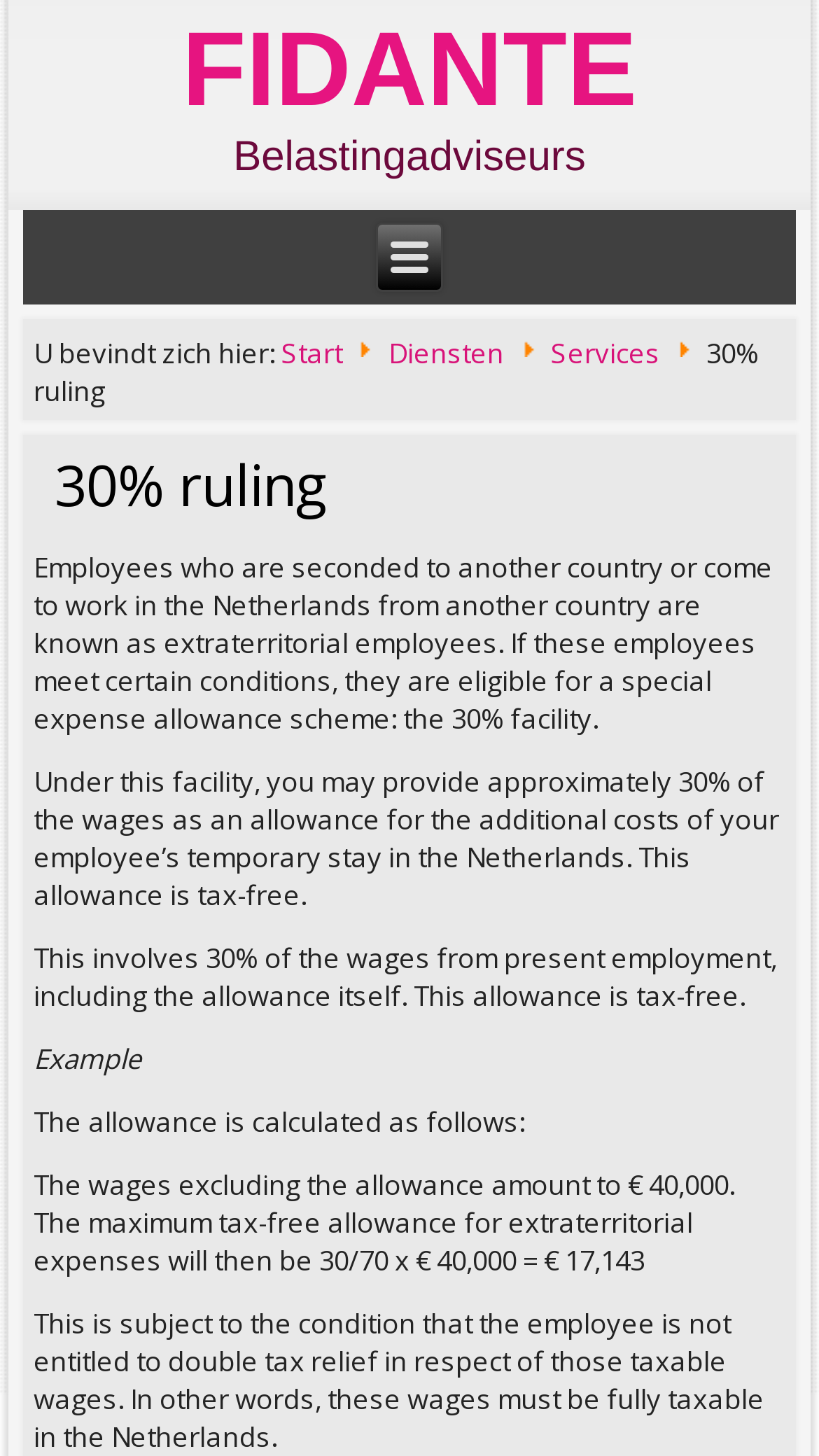Please examine the image and provide a detailed answer to the question: What is the 30% facility for?

The 30% facility is a special expense allowance scheme for extraterritorial employees who meet certain conditions. It allows employers to provide approximately 30% of the wages as an allowance for the additional costs of the employee's temporary stay in the Netherlands, which is tax-free.